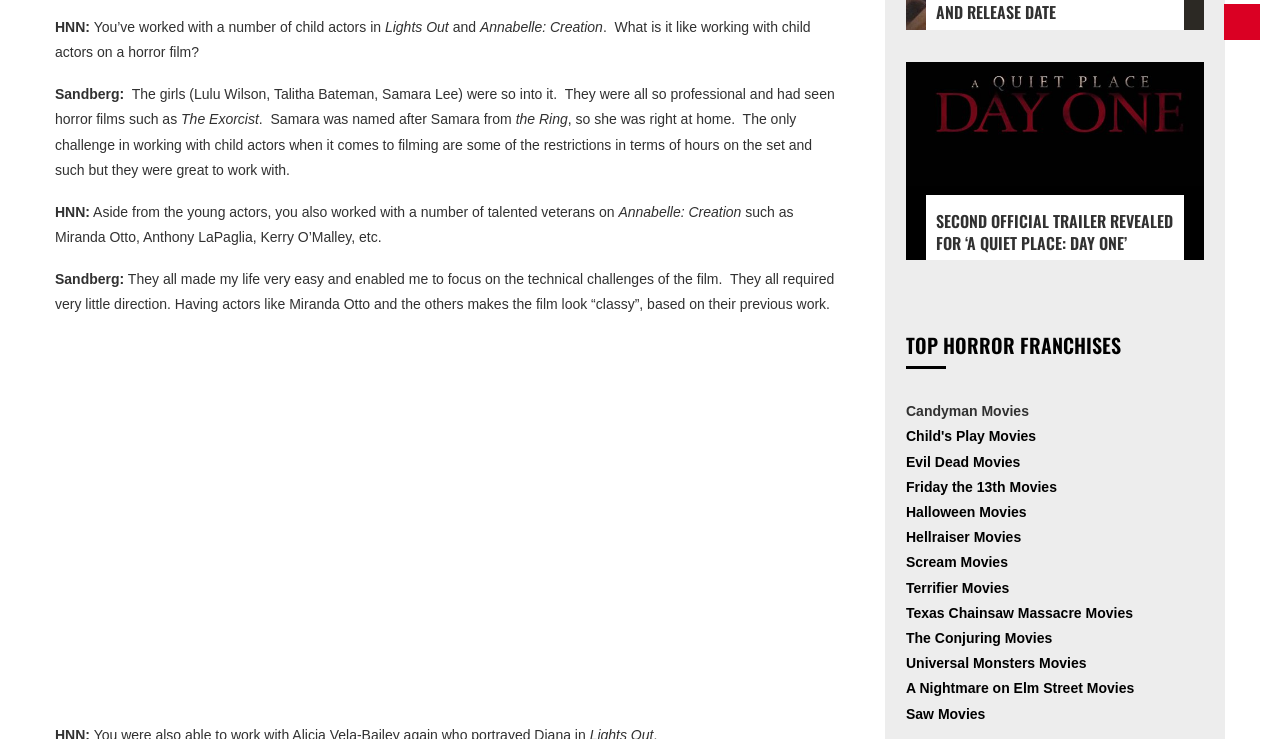What type of franchises are listed at the bottom of the page?
Refer to the image and provide a thorough answer to the question.

The links at the bottom of the page, such as 'Candyman Movies', 'Child's Play Movies', and 'Halloween Movies', suggest that the list is comprised of horror franchises.